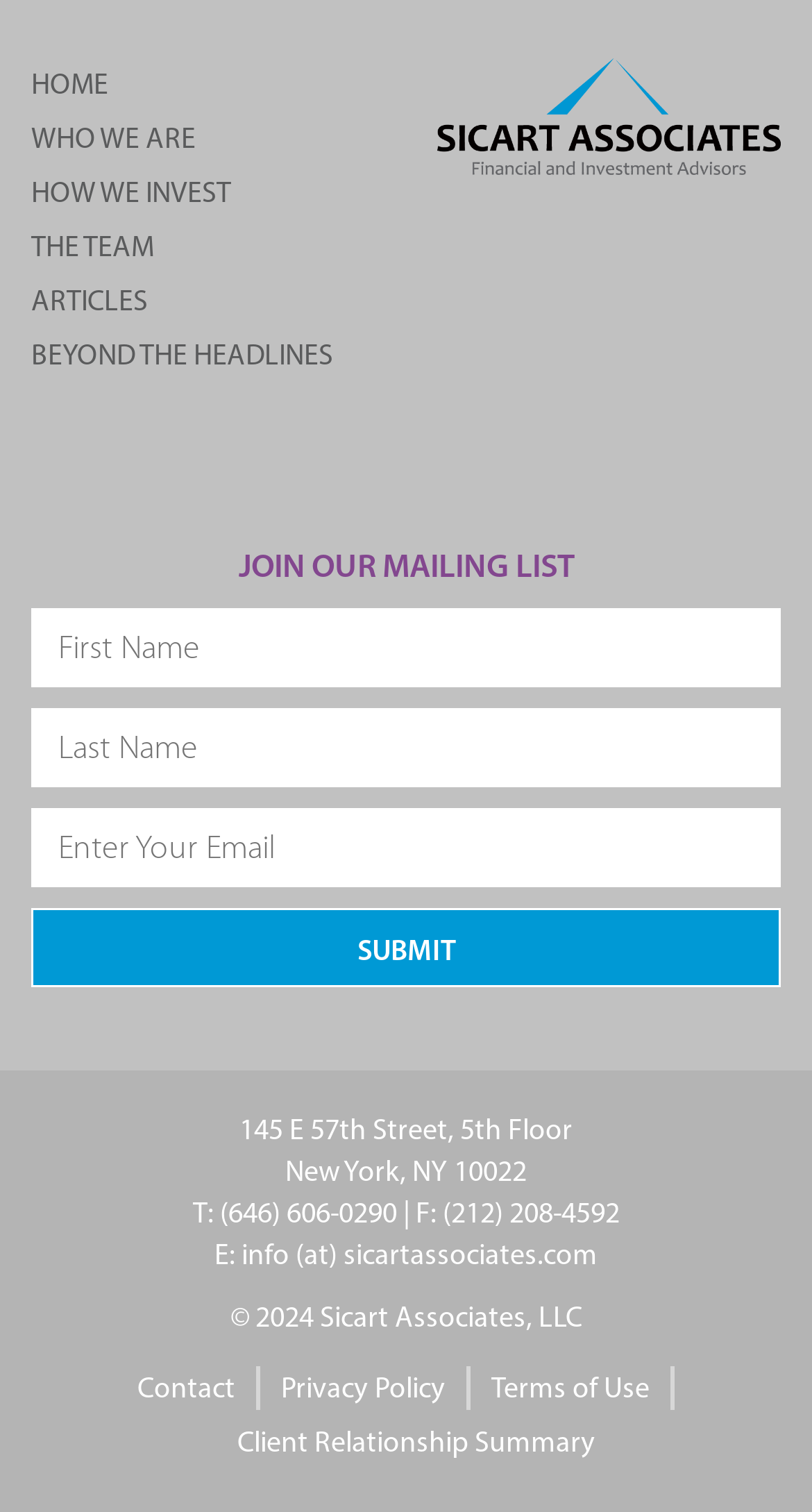What is the address of Sicart Associates?
Refer to the image and respond with a one-word or short-phrase answer.

145 E 57th Street, 5th Floor, New York, NY 10022